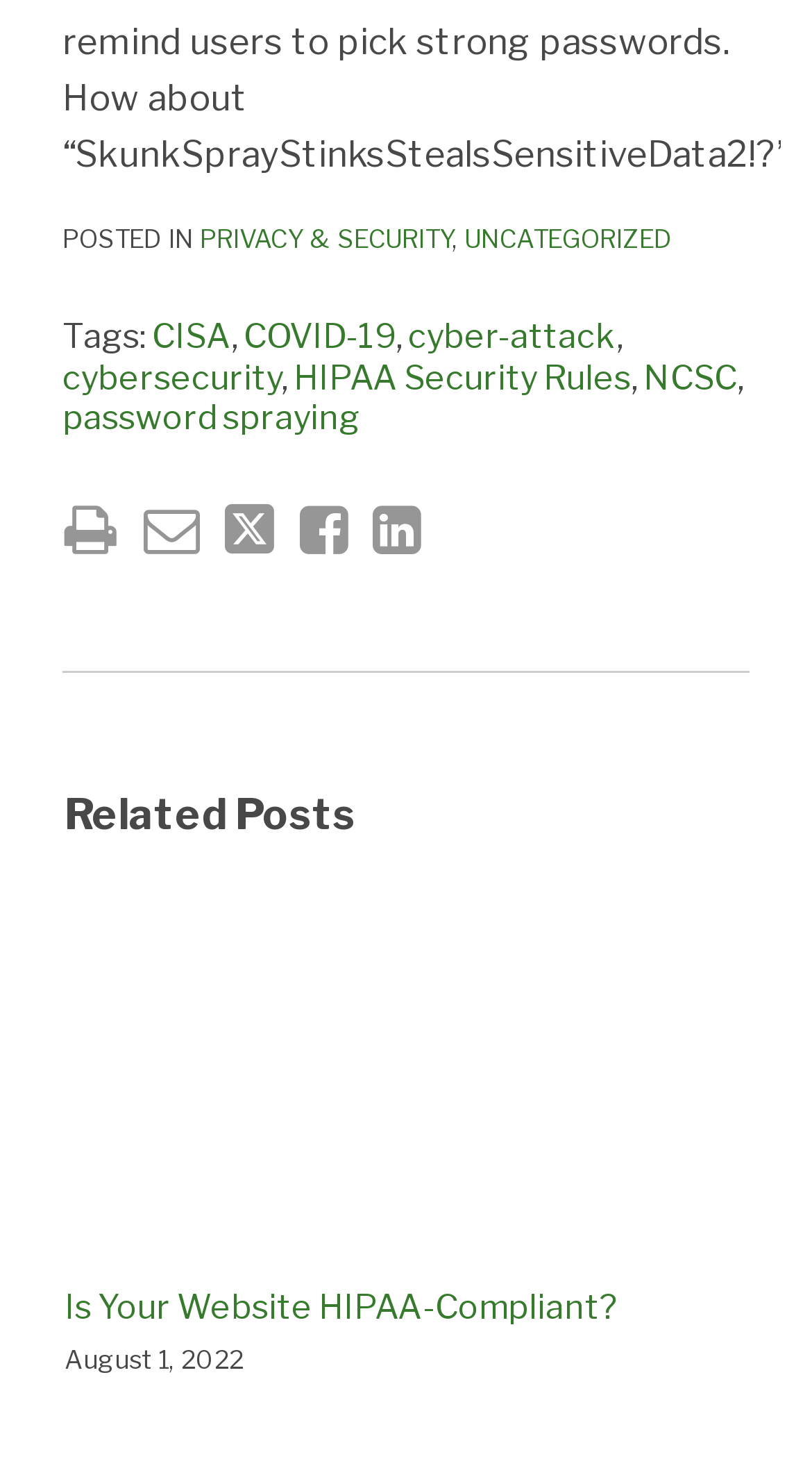How many tags are there in the current post?
Give a one-word or short phrase answer based on the image.

6